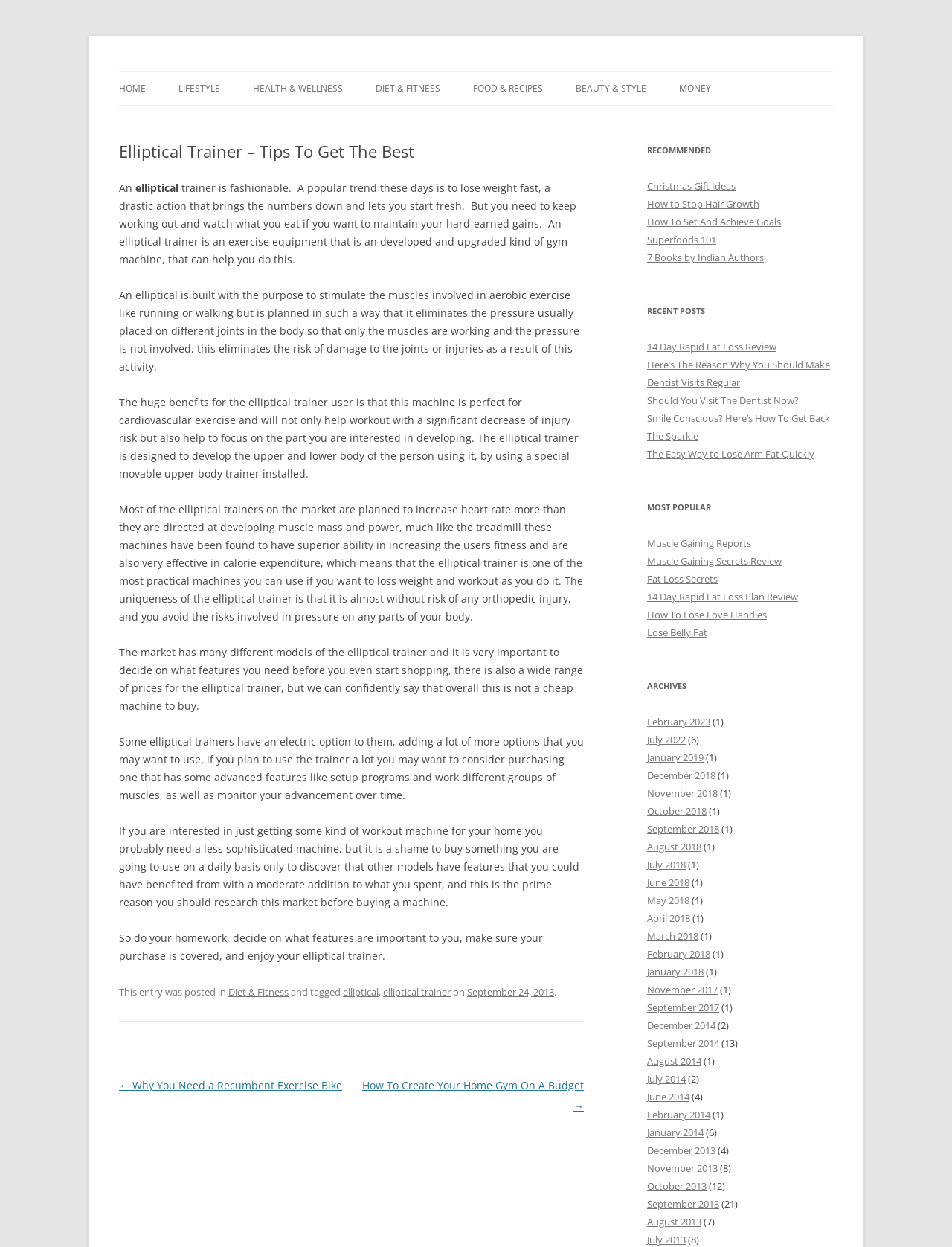Please provide a comprehensive answer to the question based on the screenshot: What is the tone of the webpage?

The tone of the webpage is informative, as it provides detailed information about elliptical trainers, their benefits, and how to choose the right one, without any promotional or sales-y language, suggesting that the purpose of the webpage is to educate rather than persuade.